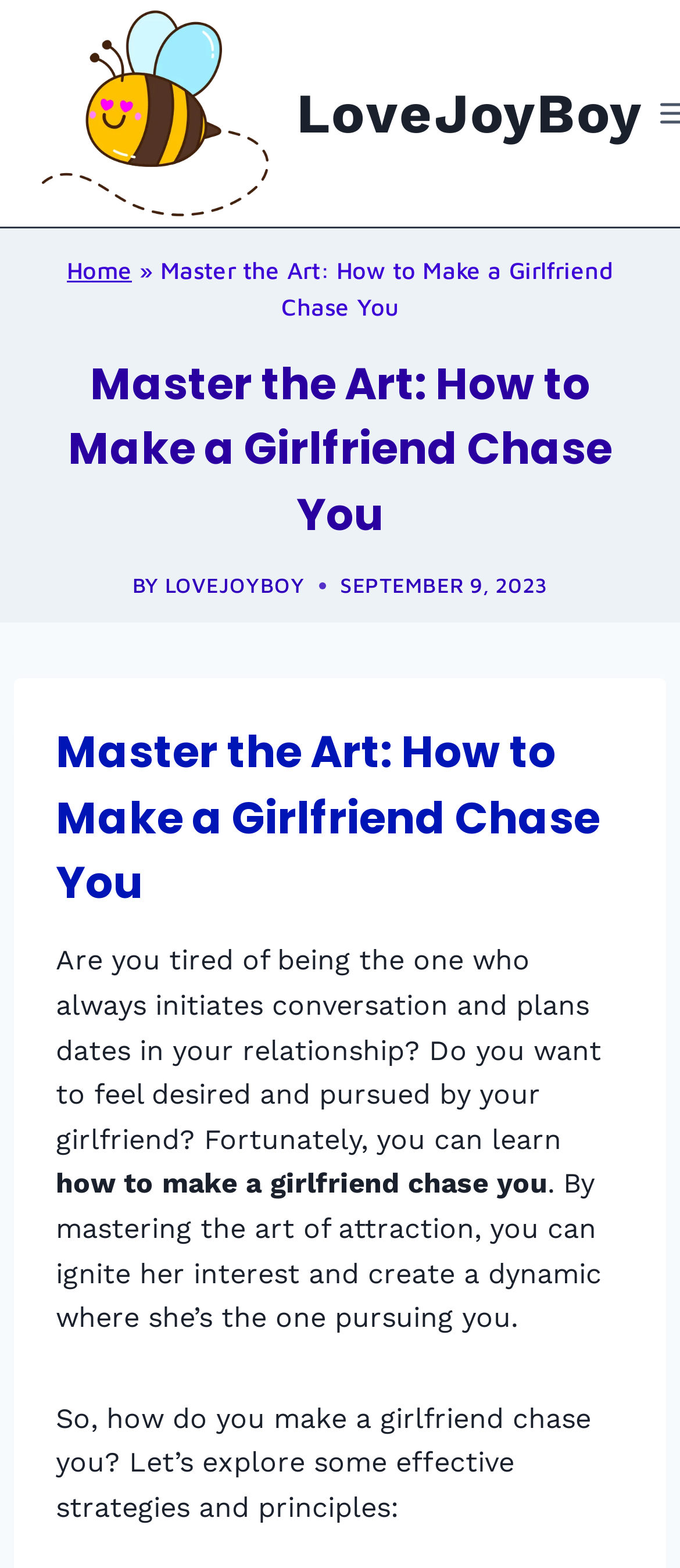When was the article published?
Using the picture, provide a one-word or short phrase answer.

SEPTEMBER 9, 2023